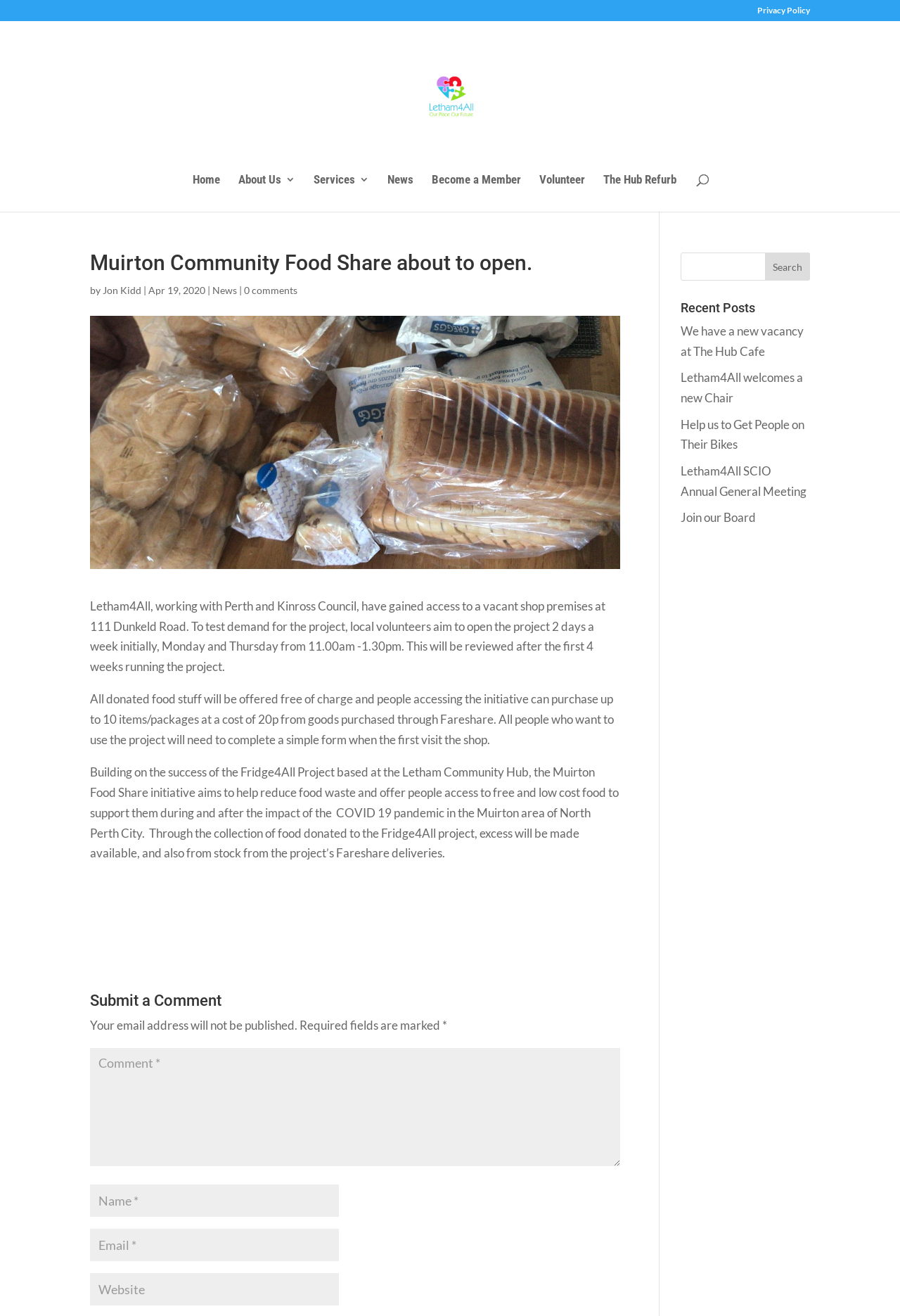Please find and report the bounding box coordinates of the element to click in order to perform the following action: "Click the 'Home' link". The coordinates should be expressed as four float numbers between 0 and 1, in the format [left, top, right, bottom].

[0.214, 0.133, 0.245, 0.161]